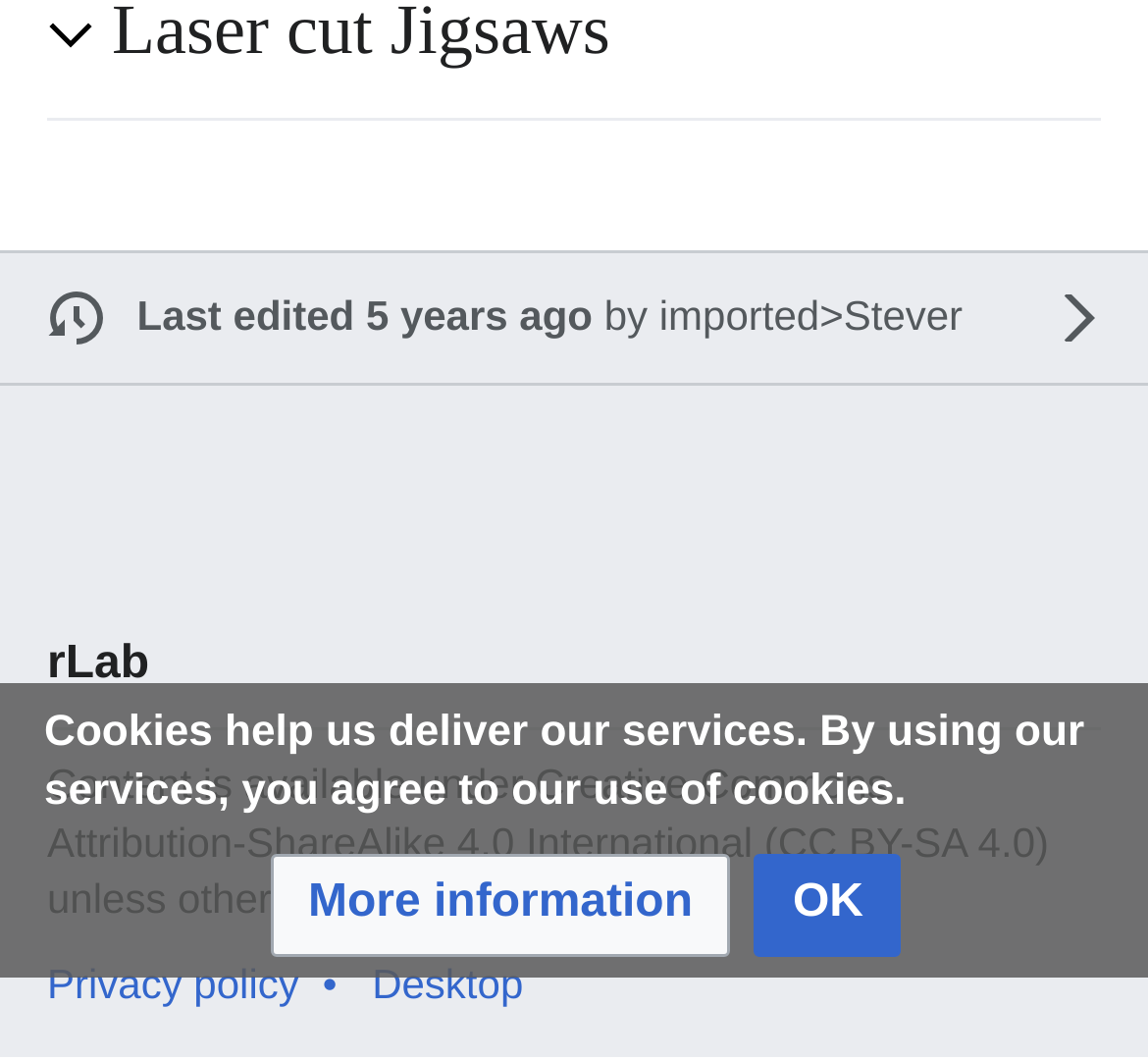Determine the bounding box coordinates in the format (top-left x, top-left y, bottom-right x, bottom-right y). Ensure all values are floating point numbers between 0 and 1. Identify the bounding box of the UI element described by: Privacy policy

[0.041, 0.905, 0.26, 0.949]